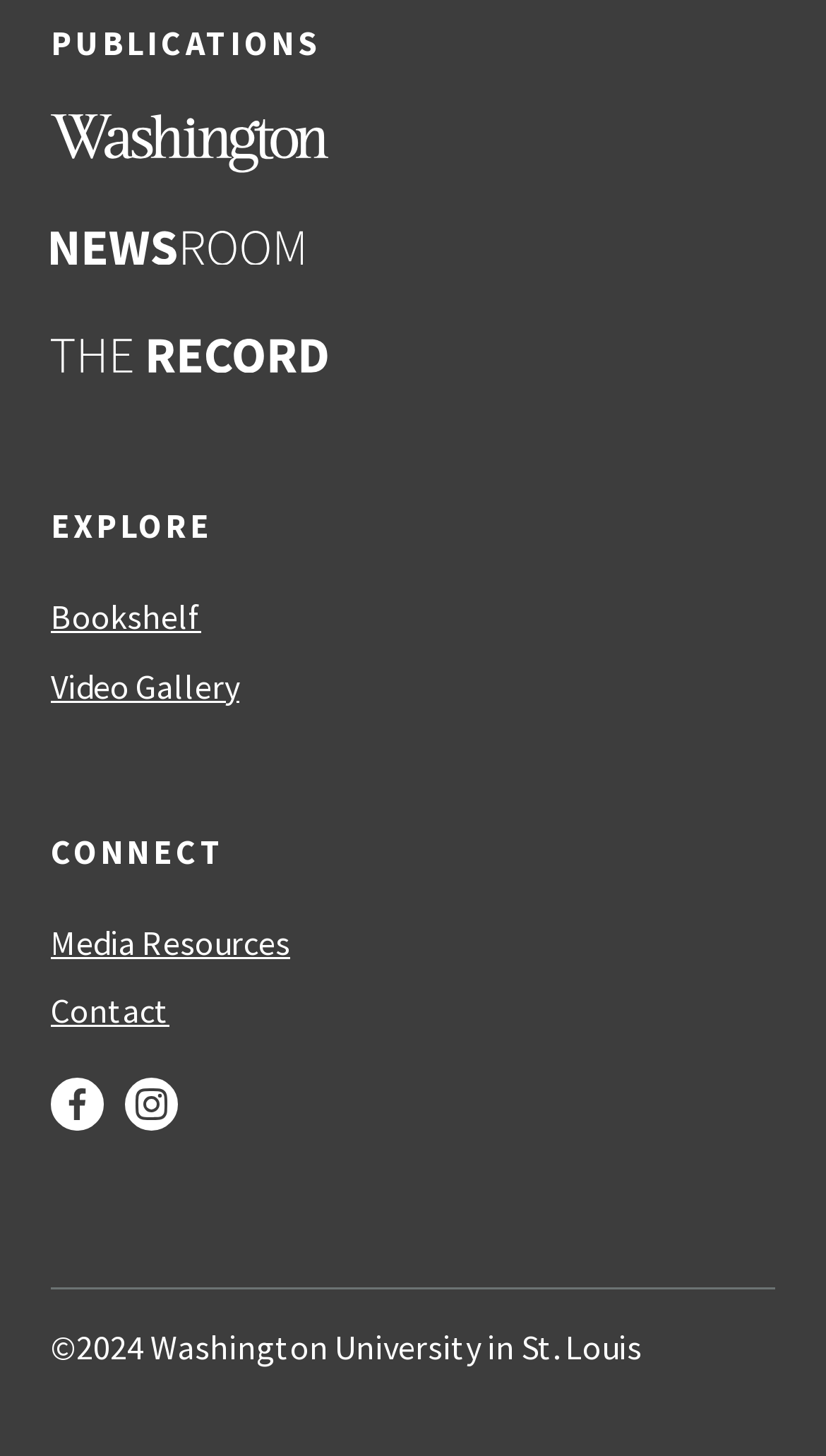Give a one-word or short phrase answer to this question: 
How many images are on the webpage?

5